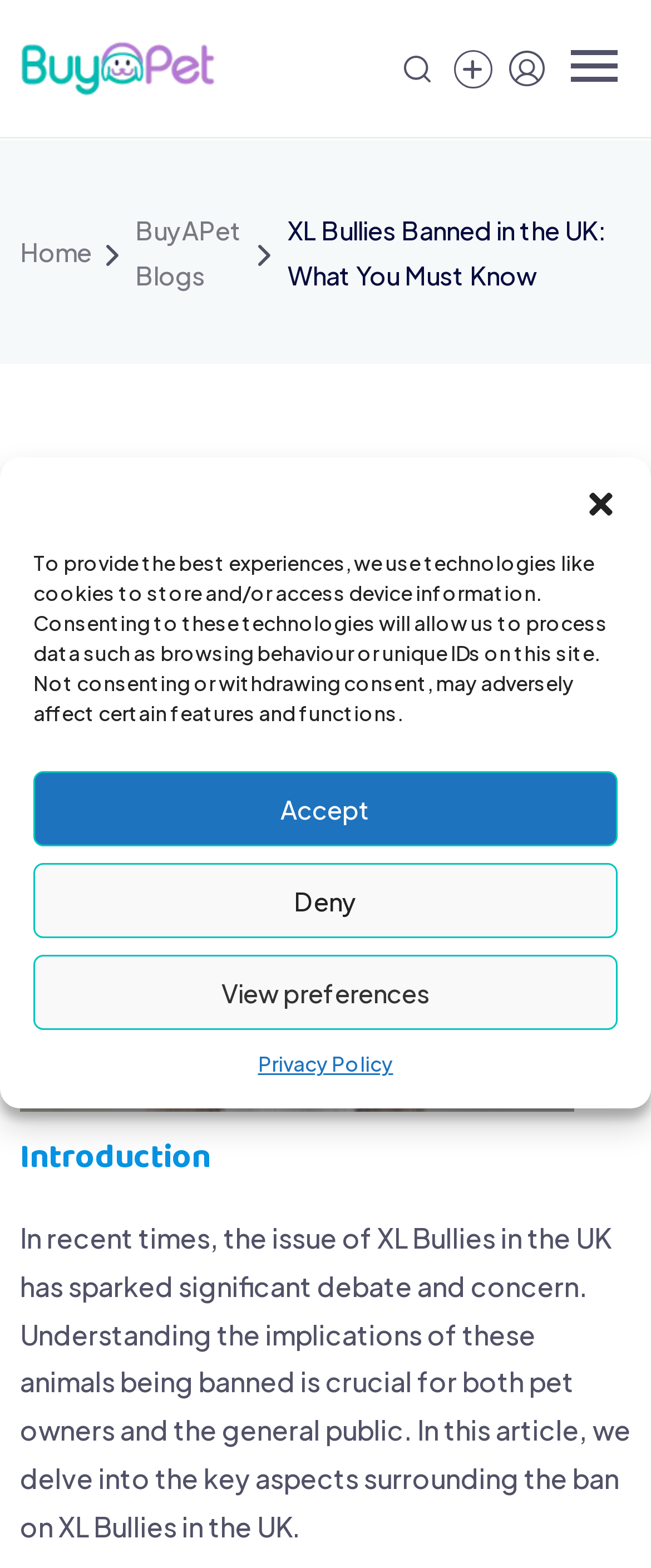Identify and provide the bounding box for the element described by: "Post Your Ad".

[0.697, 0.031, 0.756, 0.056]